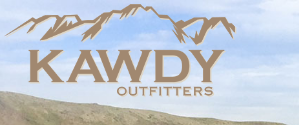What type of hunts is Kawdy Outfitters particularly related to?
Look at the image and construct a detailed response to the question.

The caption suggests that Kawdy Outfitters is particularly related to mountain caribou hunts, which is a type of outdoor activity that requires a deep connection with nature and a commitment to quality outdoor experiences.